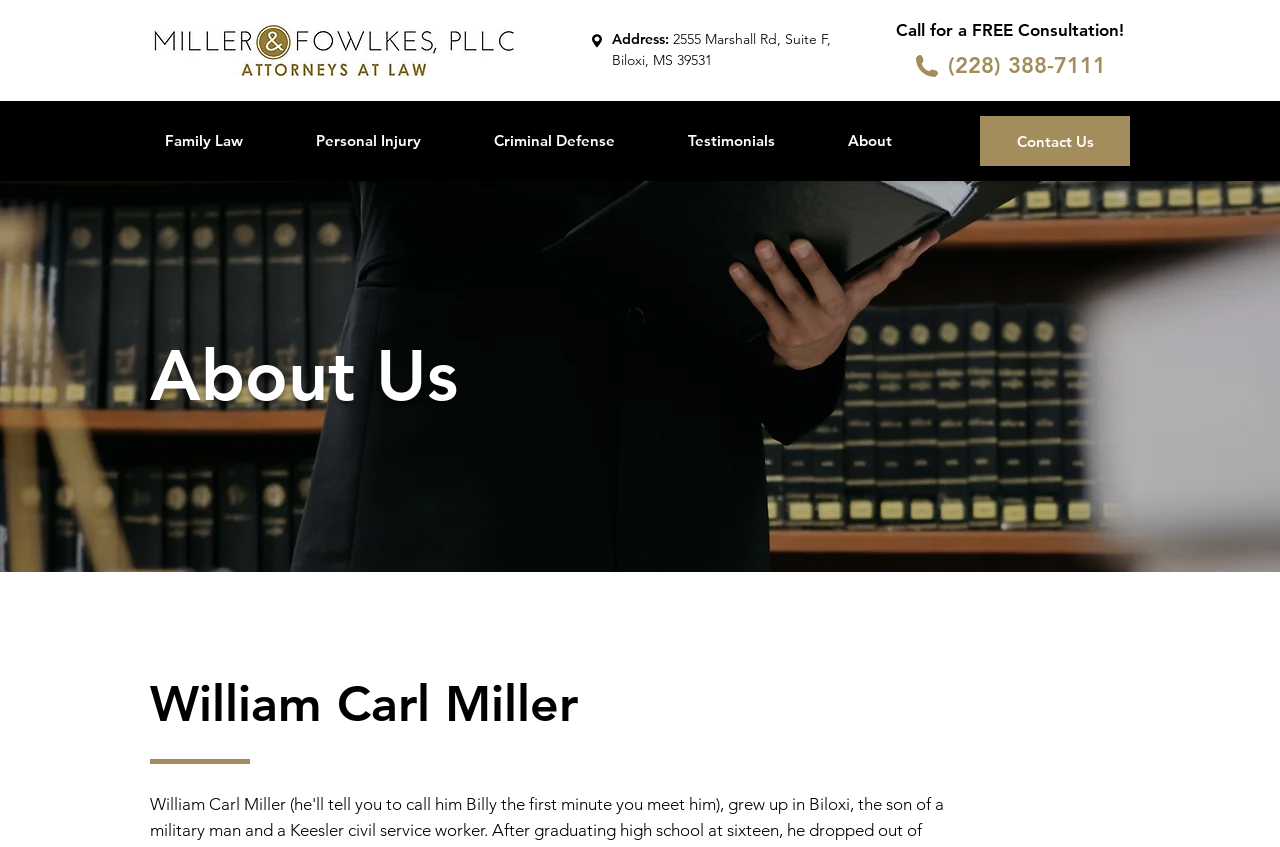What type of law does Miller & Fowlkes, PLLC practice?
From the image, respond using a single word or phrase.

Family Law, Personal Injury, Criminal Defense